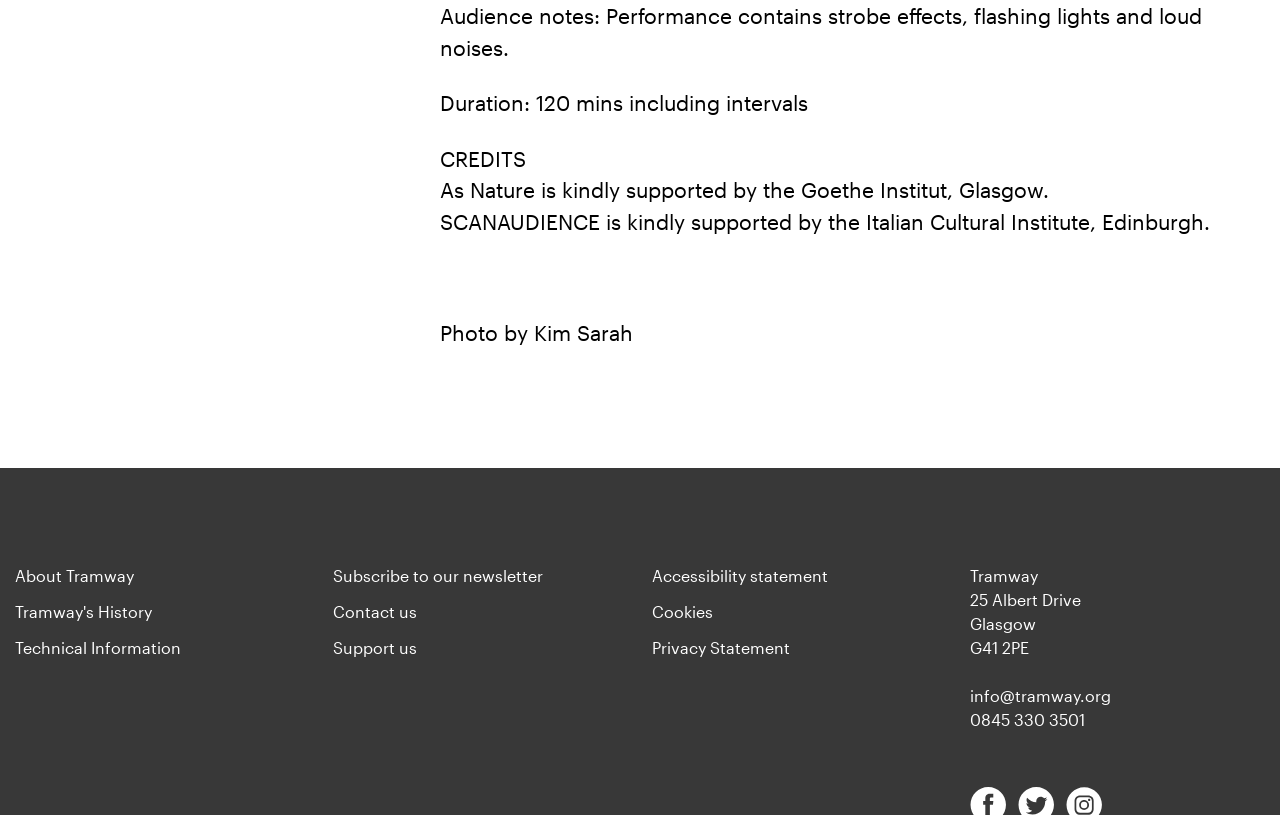Identify the bounding box coordinates of the region that should be clicked to execute the following instruction: "Subscribe to the newsletter".

[0.261, 0.695, 0.425, 0.718]